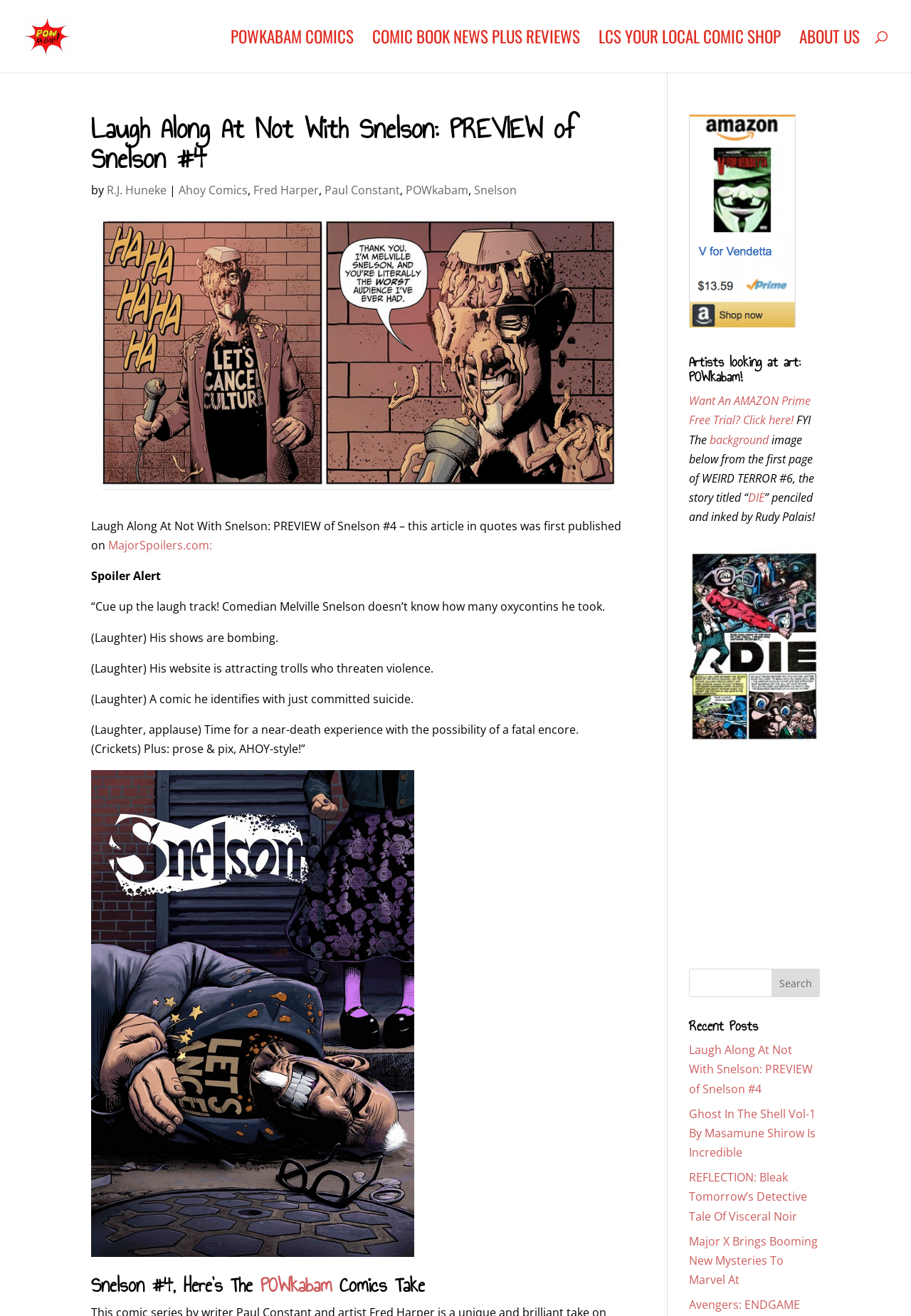What is the name of the comic book series being previewed?
Please give a well-detailed answer to the question.

The answer can be found in the heading 'Laugh Along At Not With Snelson: PREVIEW of Snelson #4' which indicates that the article is a preview of the comic book series 'Snelson'.